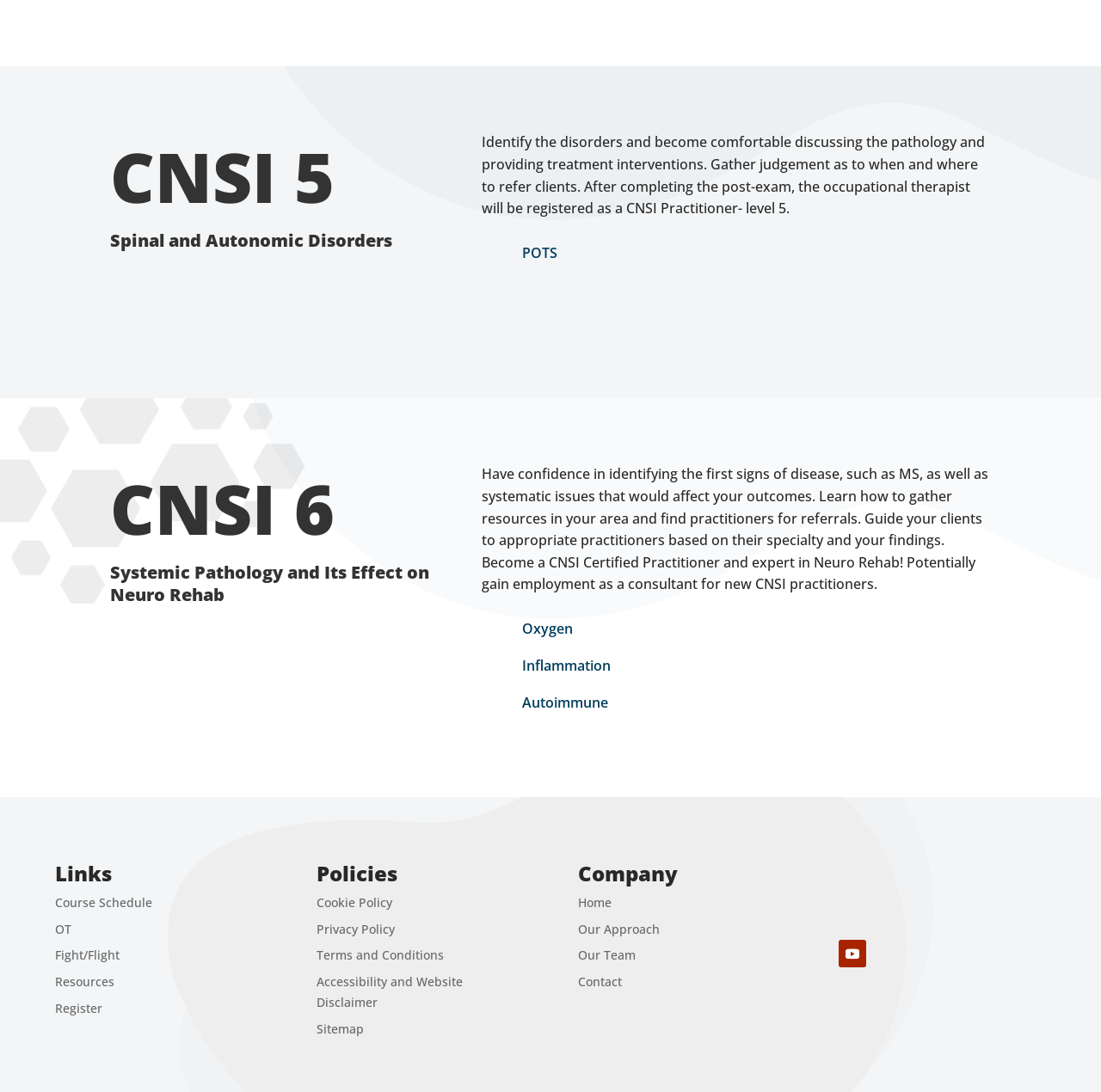Please give a concise answer to this question using a single word or phrase: 
What are the menu items under 'Links'?

Course Schedule, OT, Fight/Flight, Resources, Register